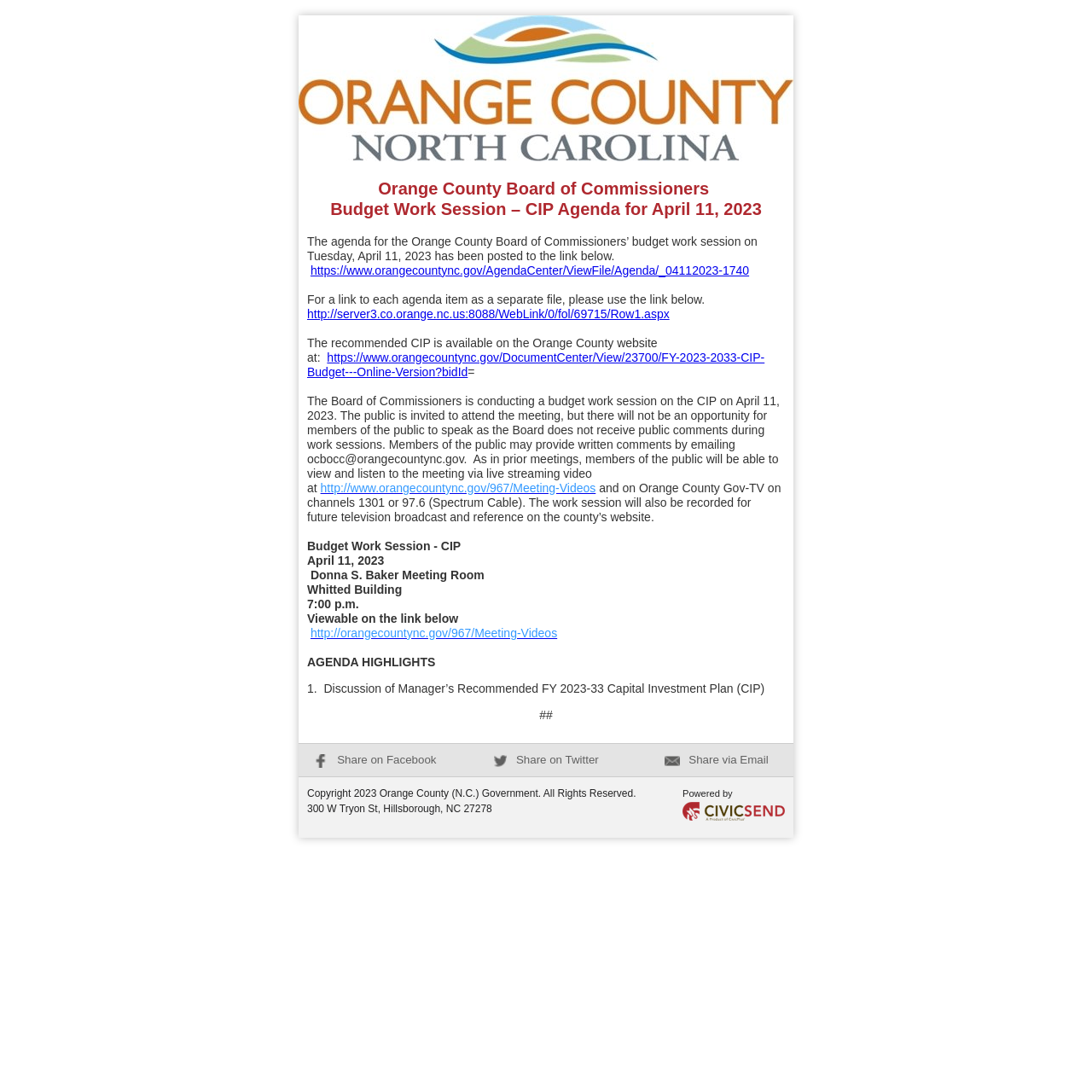Please locate the clickable area by providing the bounding box coordinates to follow this instruction: "Share on Facebook".

[0.288, 0.69, 0.4, 0.701]